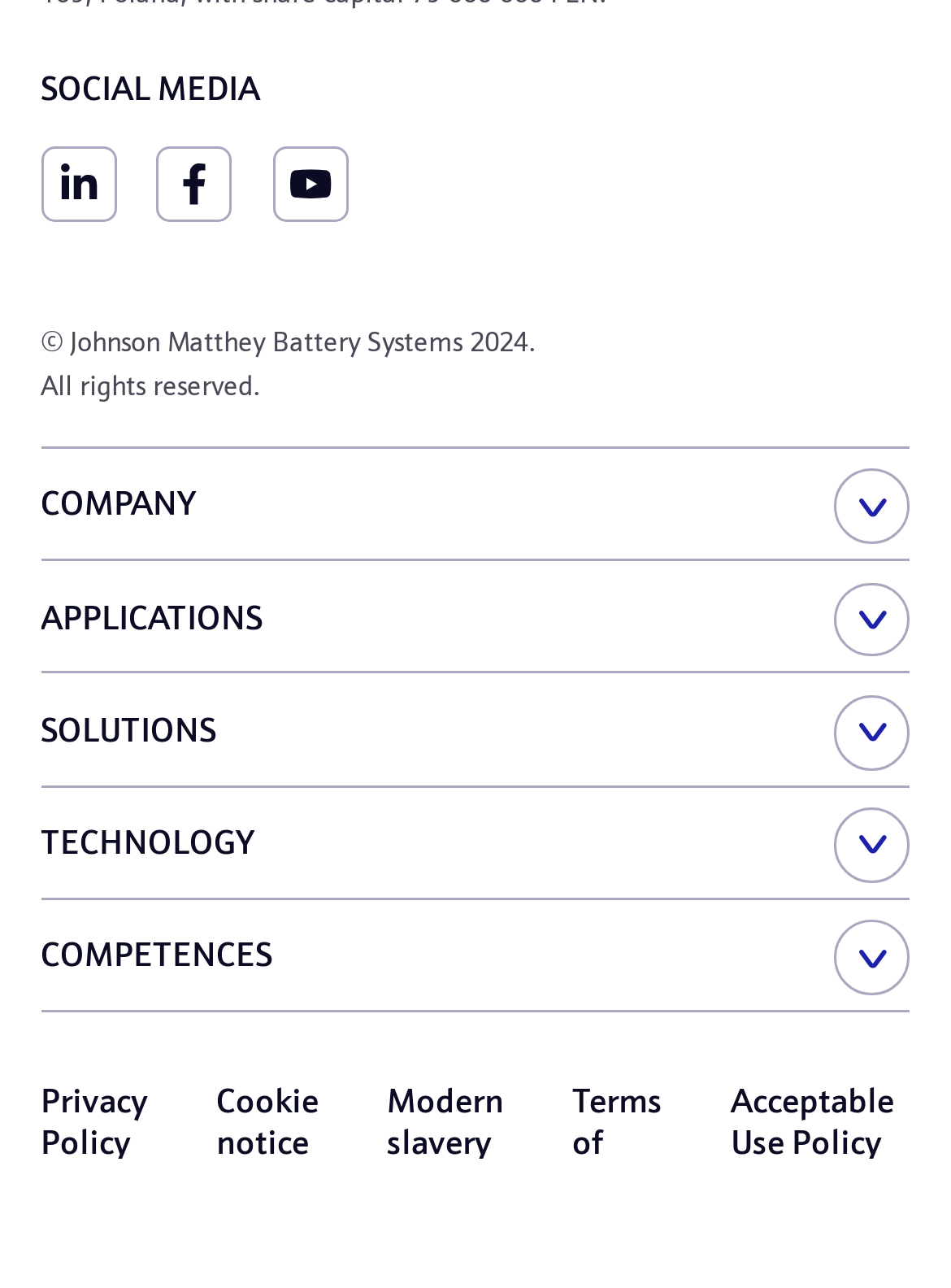Observe the image and answer the following question in detail: What is the company name?

I found the company name in the copyright text at the bottom of the page, which says '© Johnson Matthey Battery Systems 2024.'.